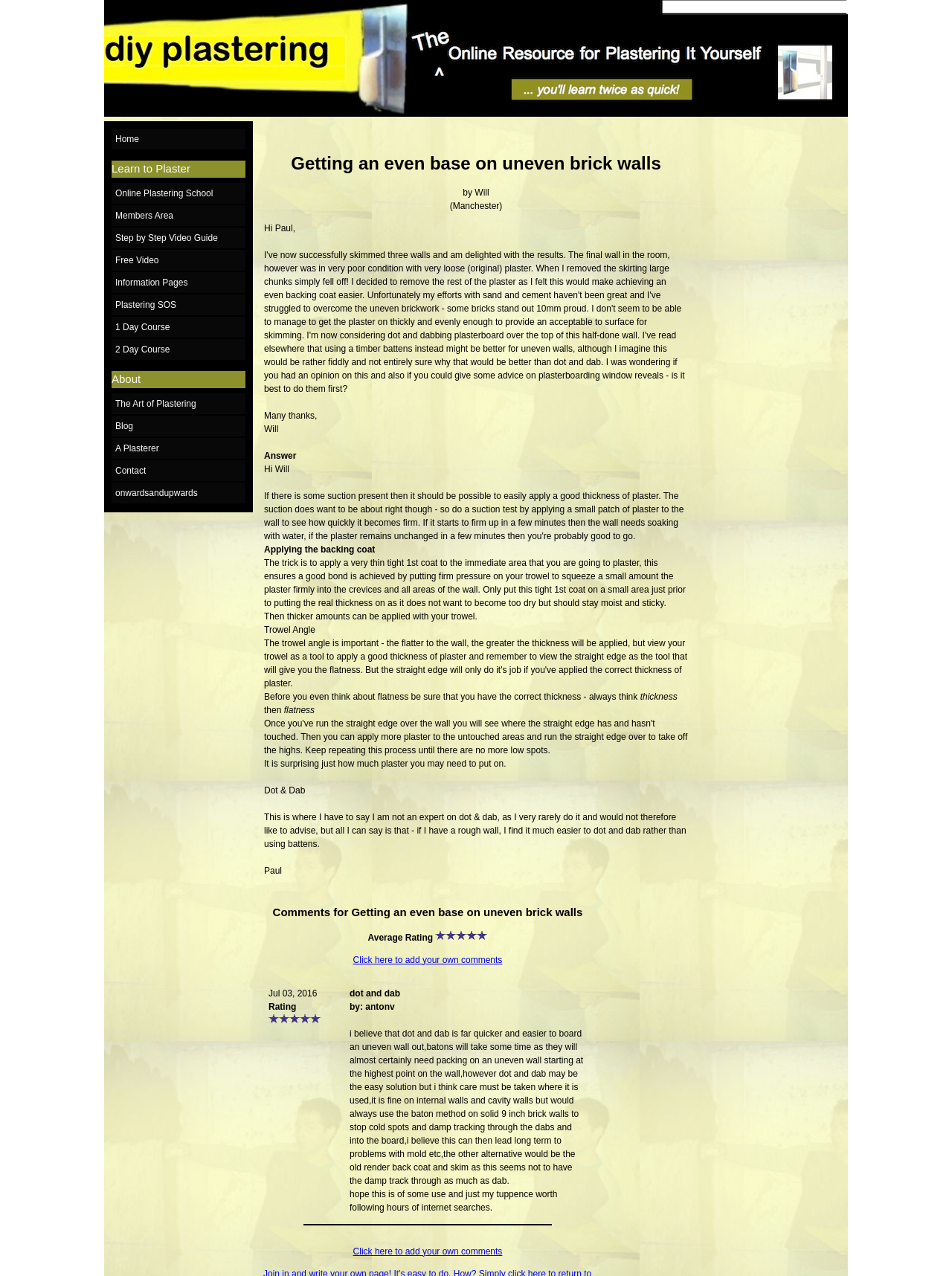Please pinpoint the bounding box coordinates for the region I should click to adhere to this instruction: "Click on the 'Online Plastering School' link".

[0.117, 0.143, 0.258, 0.16]